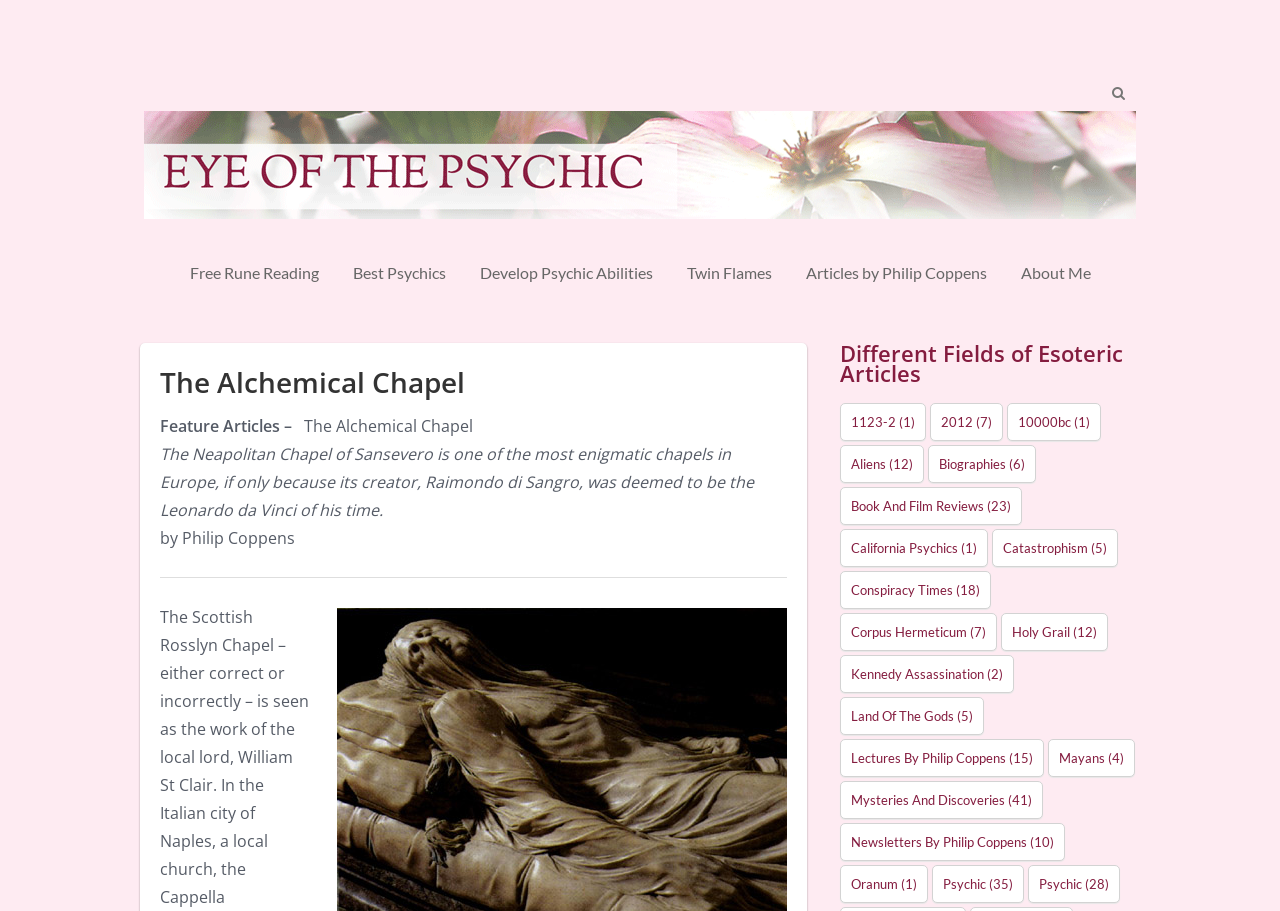How many items are there in the 'Mysteries and Discoveries' category?
Based on the screenshot, provide your answer in one word or phrase.

41